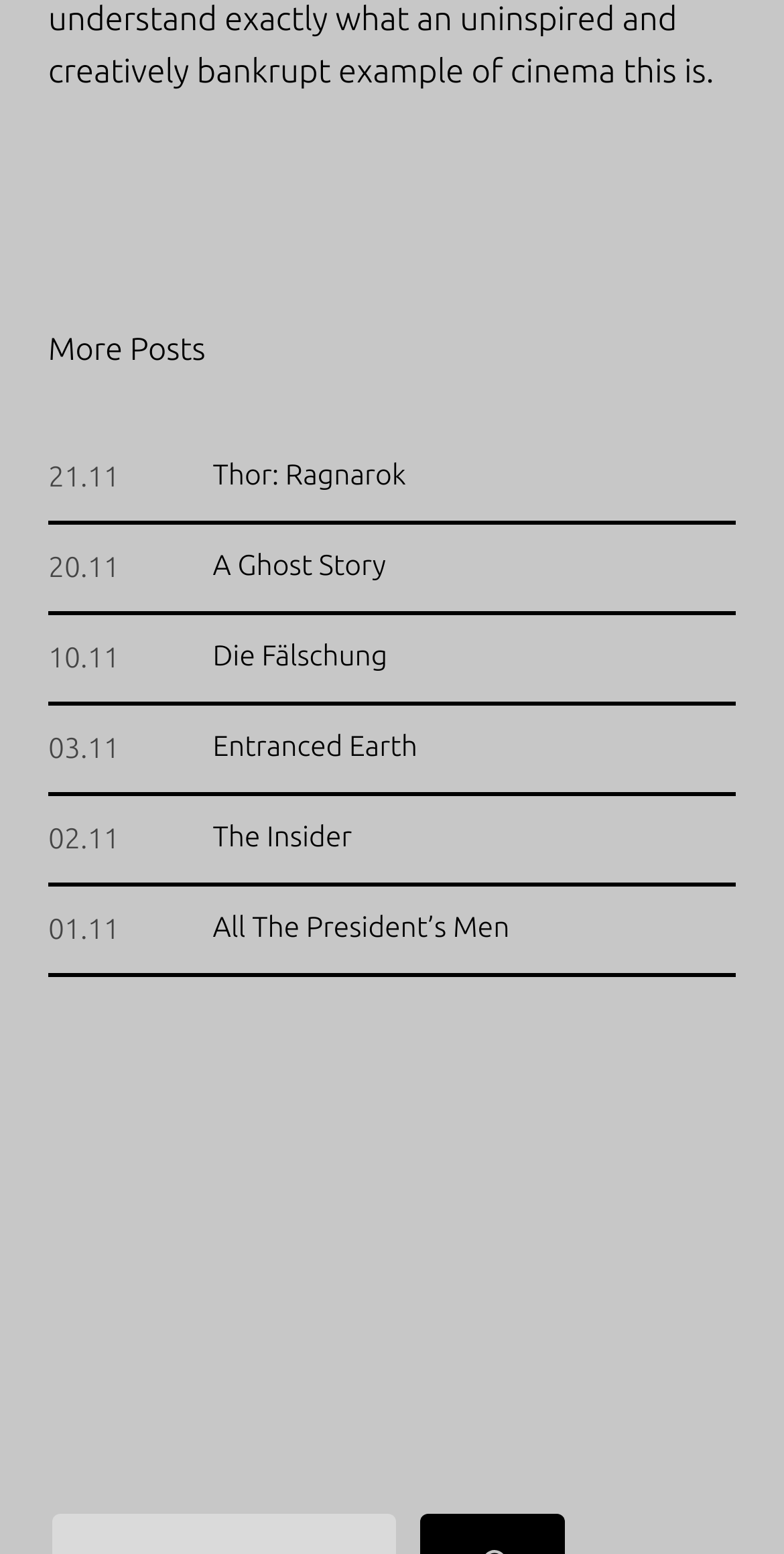Please find the bounding box coordinates in the format (top-left x, top-left y, bottom-right x, bottom-right y) for the given element description. Ensure the coordinates are floating point numbers between 0 and 1. Description: A Ghost Story

[0.271, 0.355, 0.492, 0.375]